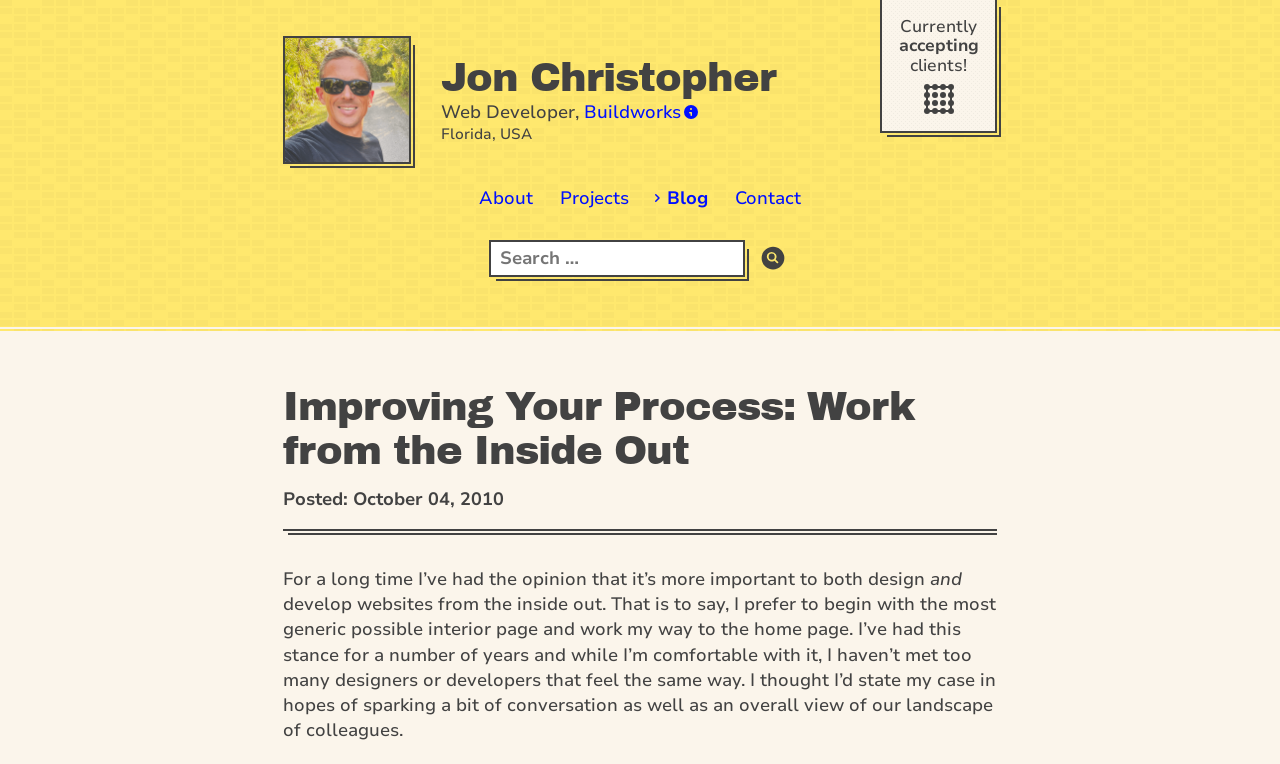Please provide a brief answer to the following inquiry using a single word or phrase:
What is the purpose of the search box?

Search for: